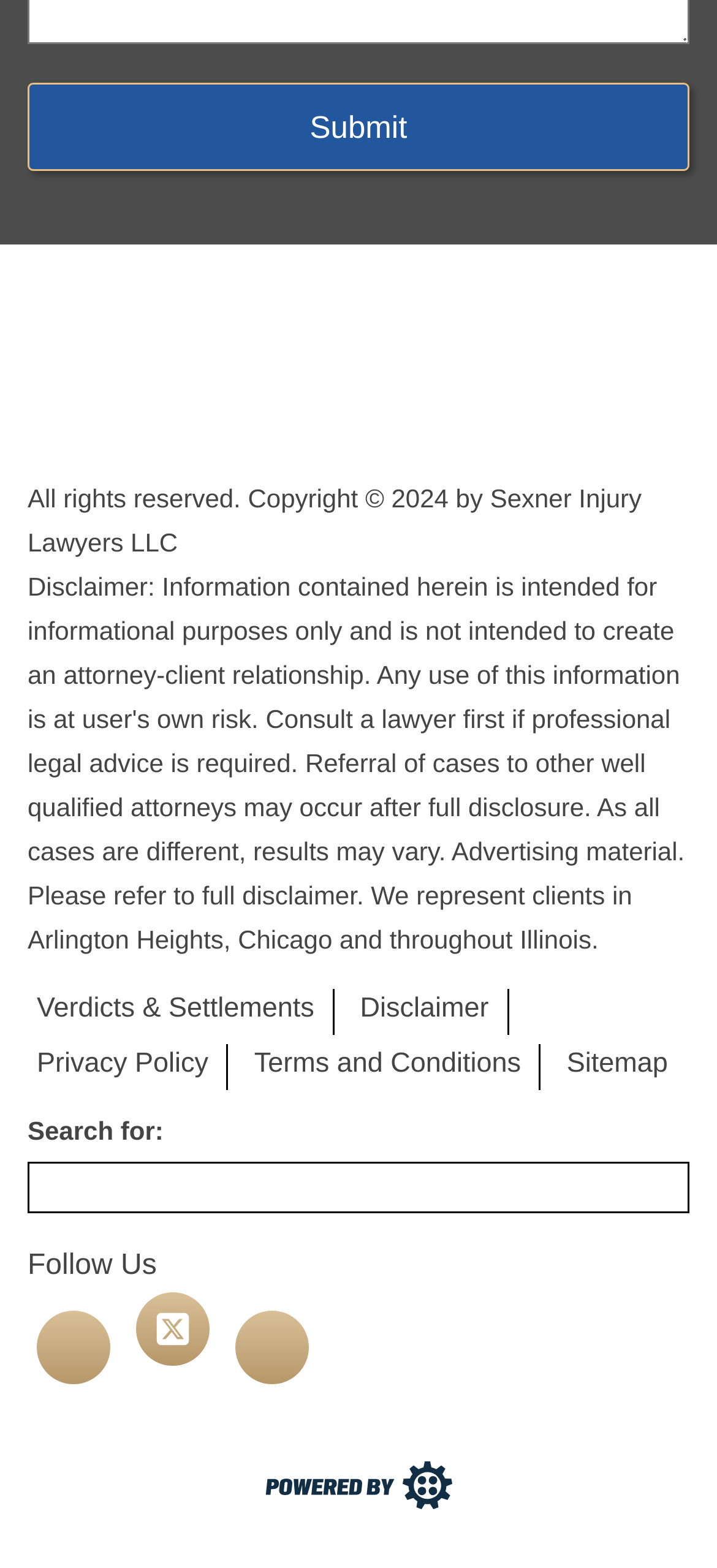Identify the bounding box coordinates of the element to click to follow this instruction: 'Follow us on Facebook'. Ensure the coordinates are four float values between 0 and 1, provided as [left, top, right, bottom].

[0.051, 0.836, 0.154, 0.883]